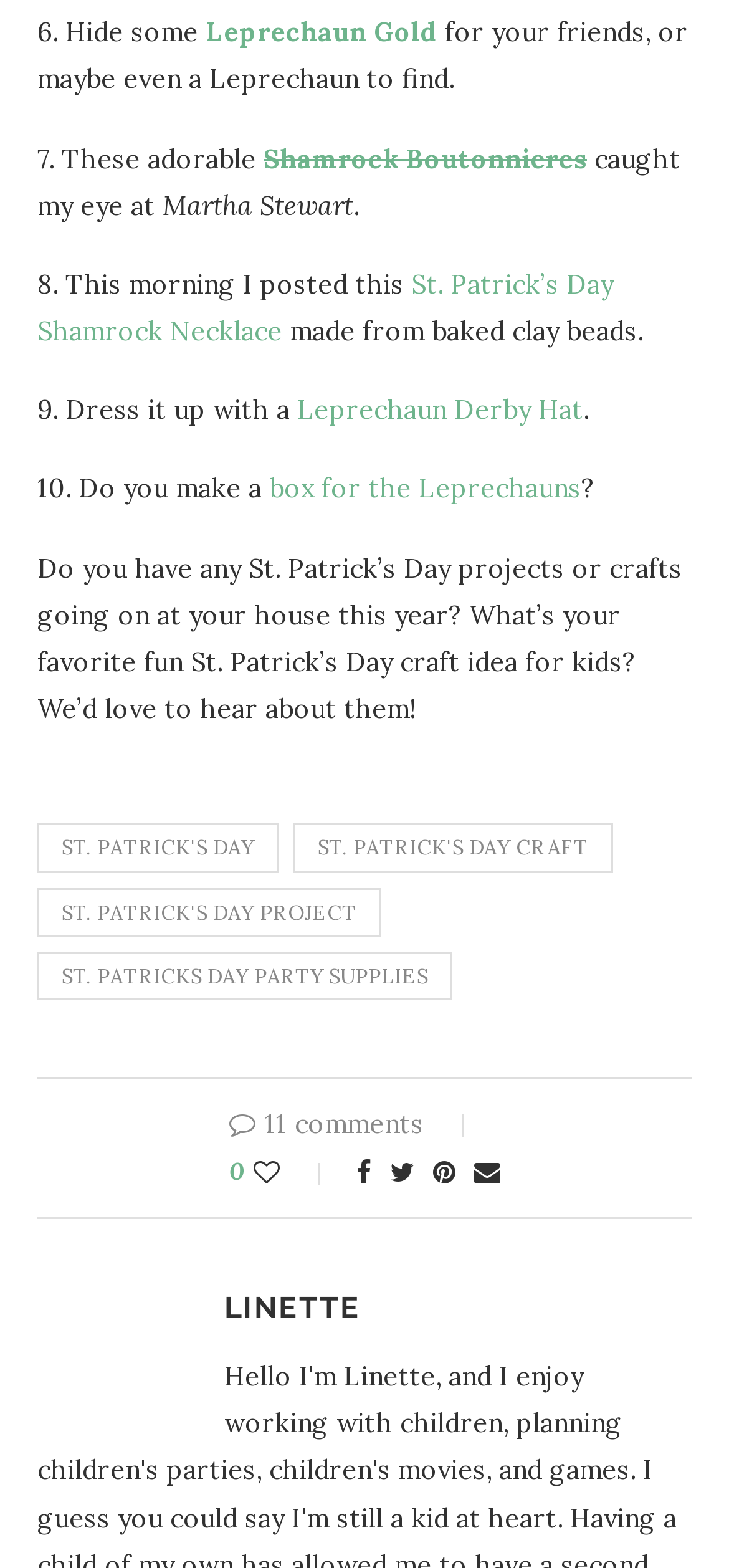Please specify the bounding box coordinates of the region to click in order to perform the following instruction: "Visit Shamrock Boutonnieres".

[0.362, 0.09, 0.805, 0.112]